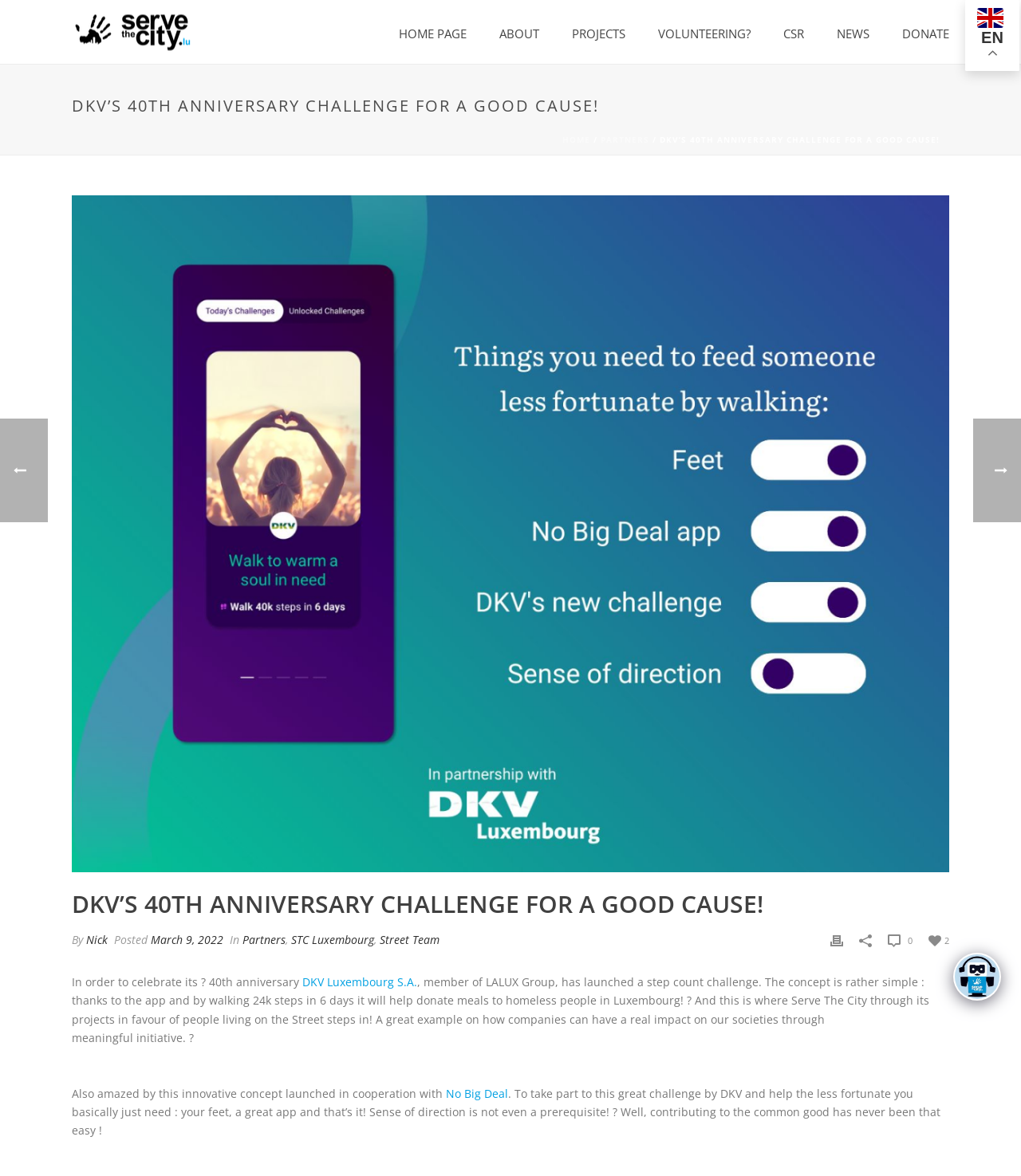Pinpoint the bounding box coordinates of the clickable area needed to execute the instruction: "Click DONATE". The coordinates should be specified as four float numbers between 0 and 1, i.e., [left, top, right, bottom].

[0.868, 0.0, 0.945, 0.054]